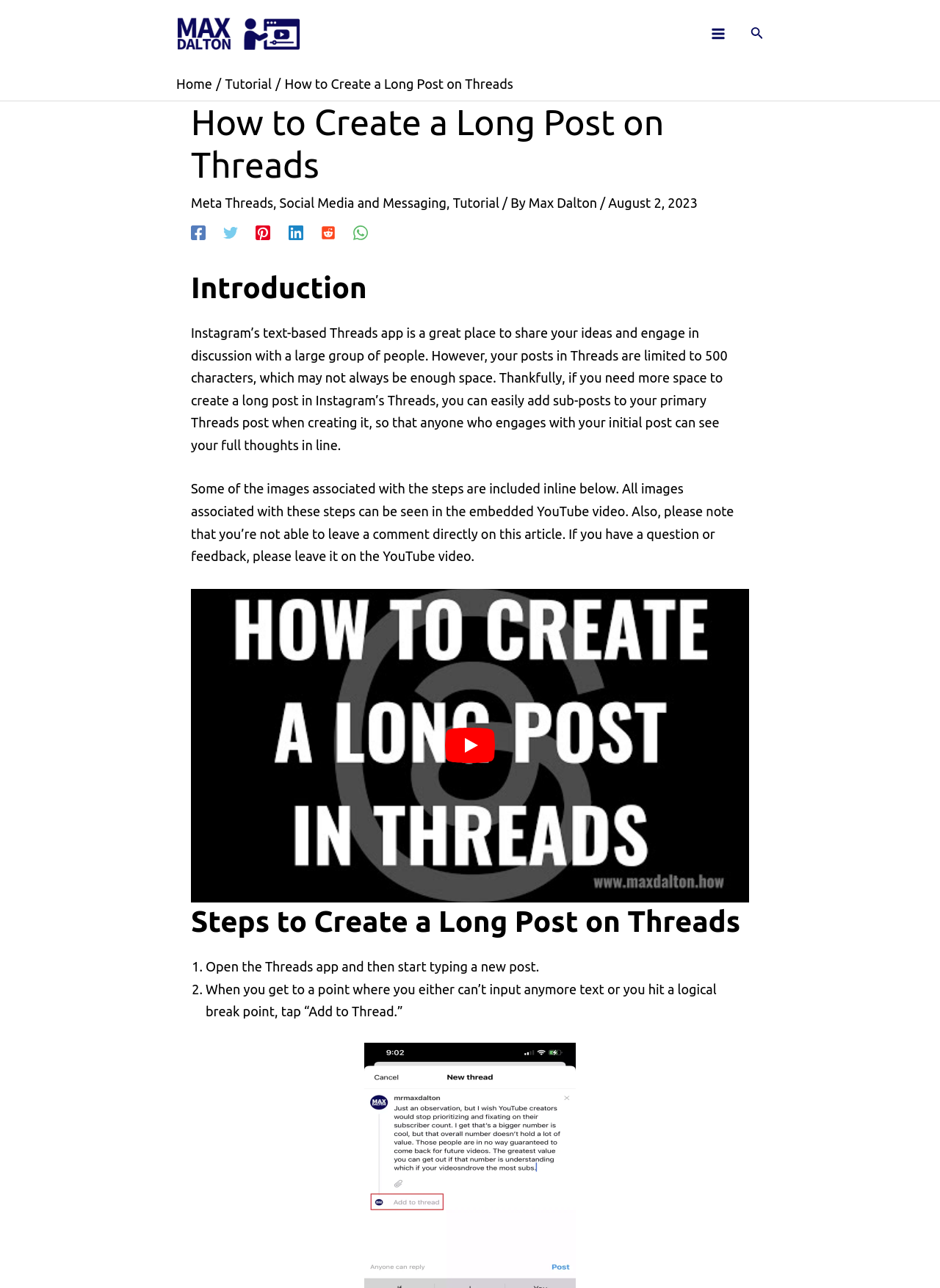Where can you leave a comment or feedback about this article?
Utilize the information in the image to give a detailed answer to the question.

The webpage states that you're not able to leave a comment directly on this article, but if you have a question or feedback, you can leave it on the YouTube video embedded in the webpage.